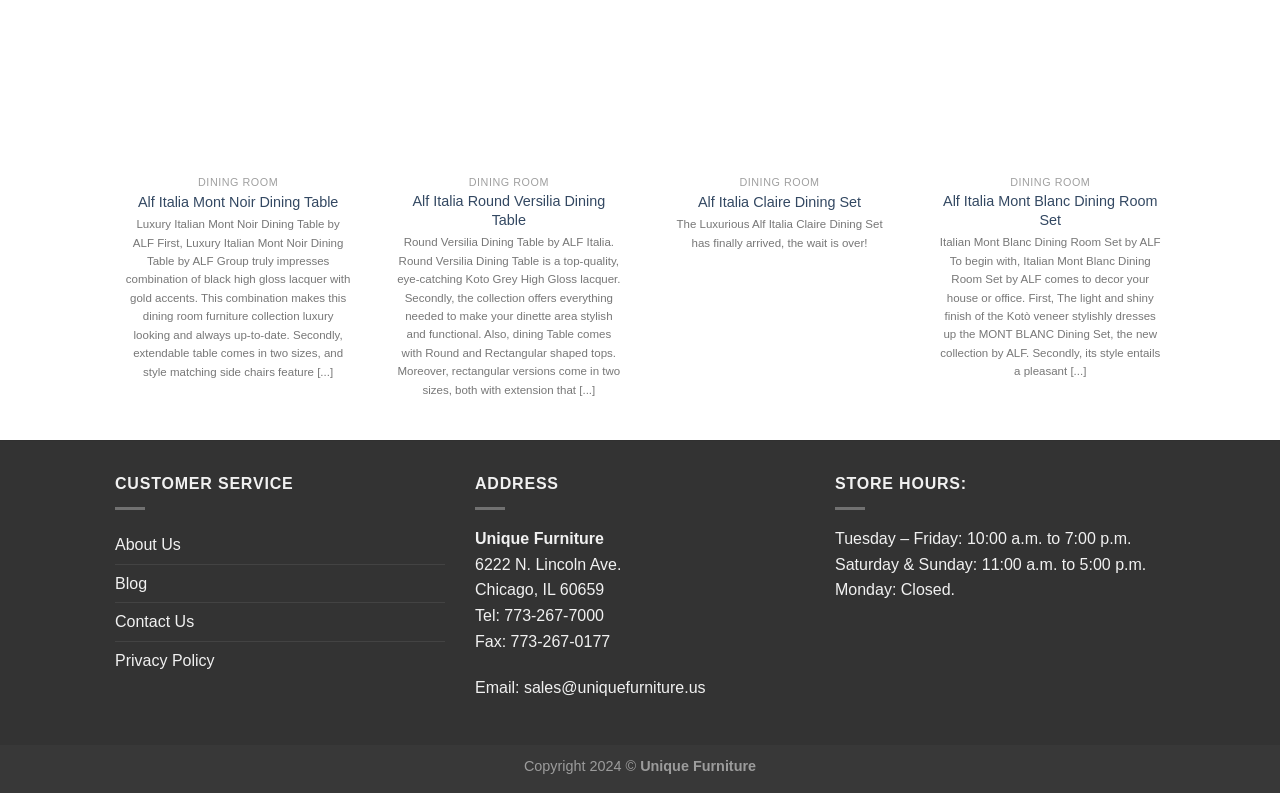What is the phone number of Unique Furniture?
Based on the visual details in the image, please answer the question thoroughly.

I found the answer by looking at the 'ADDRESS' section of the webpage, which lists the phone number as 'Tel: 773-267-7000'.